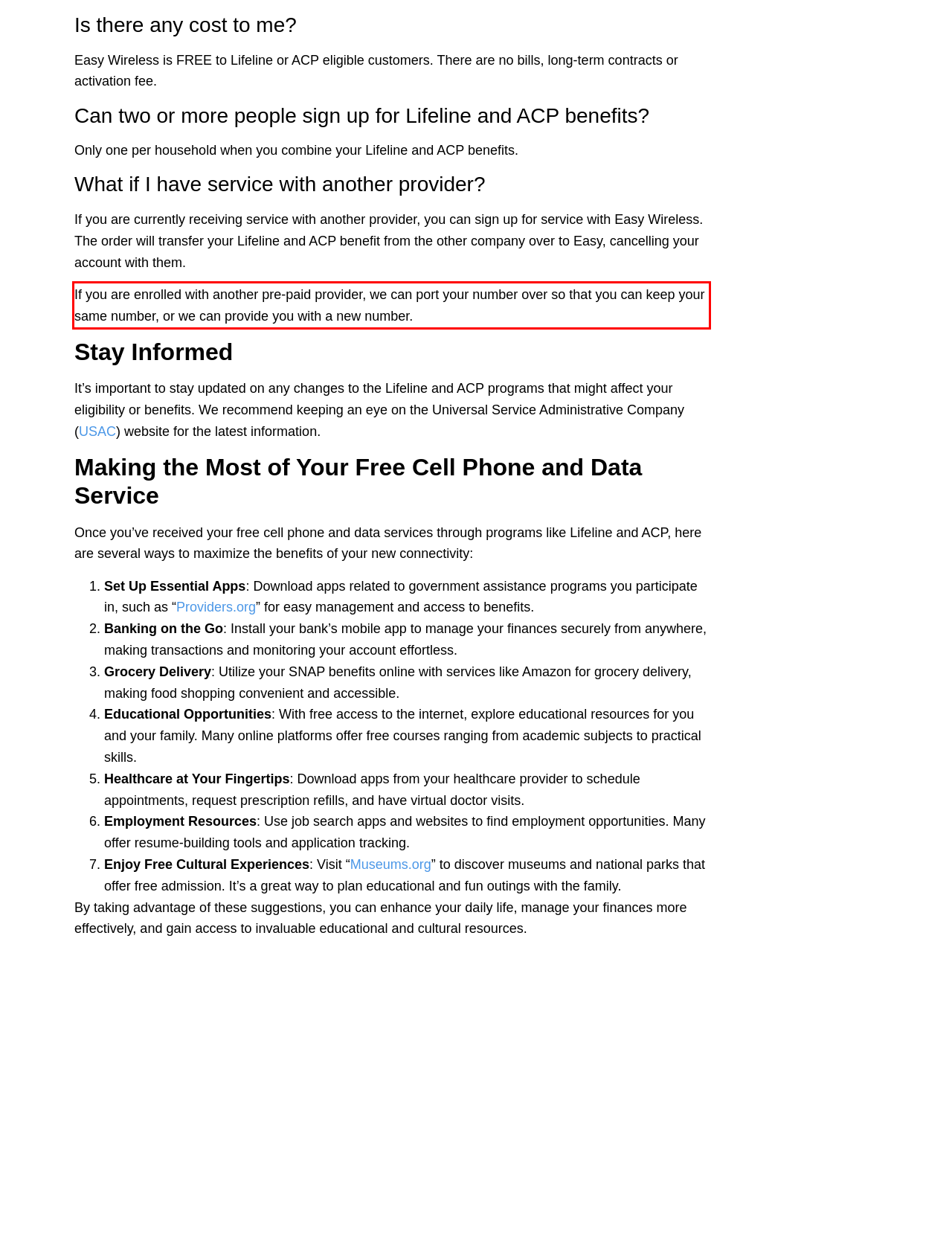Using the provided webpage screenshot, identify and read the text within the red rectangle bounding box.

If you are enrolled with another pre-paid provider, we can port your number over so that you can keep your same number, or we can provide you with a new number.